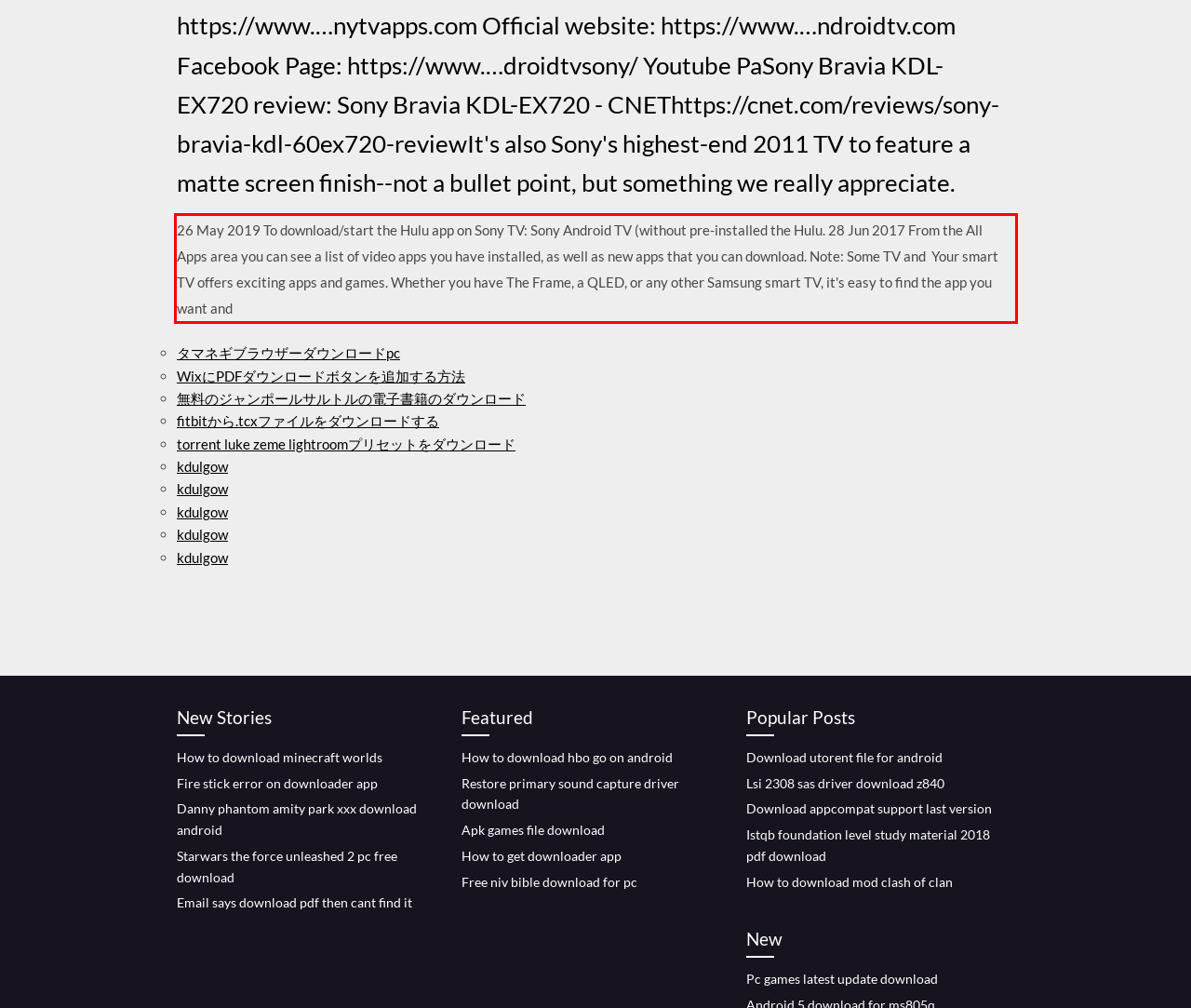Given a webpage screenshot with a red bounding box, perform OCR to read and deliver the text enclosed by the red bounding box.

26 May 2019 To download/start the Hulu app on Sony TV: Sony Android TV (without pre-installed the Hulu. 28 Jun 2017 From the All Apps area you can see a list of video apps you have installed, as well as new apps that you can download. Note: Some TV and Your smart TV offers exciting apps and games. Whether you have The Frame, a QLED, or any other Samsung smart TV, it's easy to find the app you want and